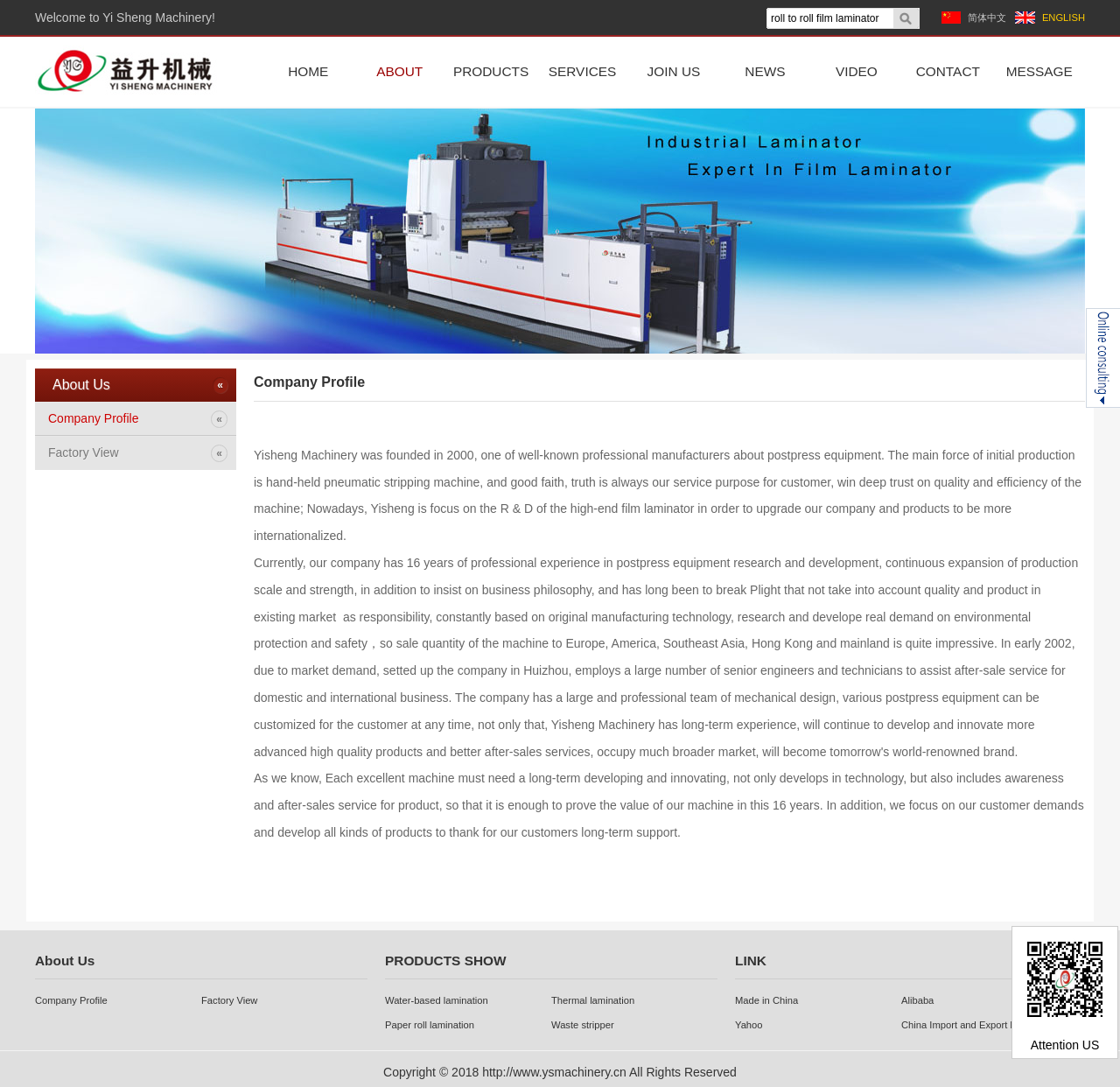Using the given element description, provide the bounding box coordinates (top-left x, top-left y, bottom-right x, bottom-right y) for the corresponding UI element in the screenshot: Made in China

[0.656, 0.909, 0.805, 0.932]